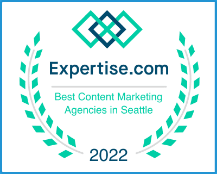Examine the image and give a thorough answer to the following question:
What does the laurel wreath symbolize?

The caption explains that the laurel wreath surrounding the emblem symbolizes achievement and excellence, which is a common motif in awards and recognition badges.